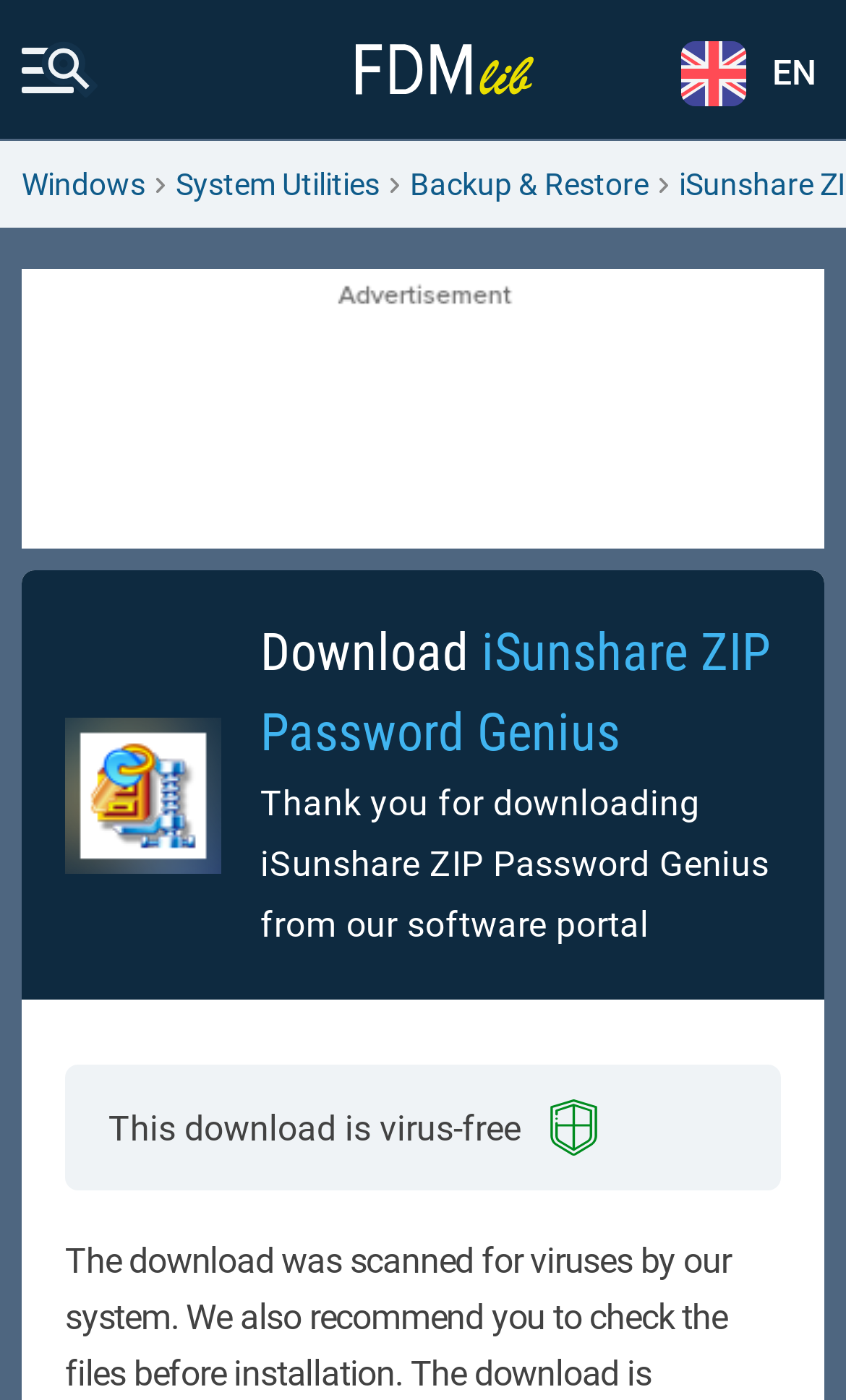Please answer the following query using a single word or phrase: 
What language is the website in?

English